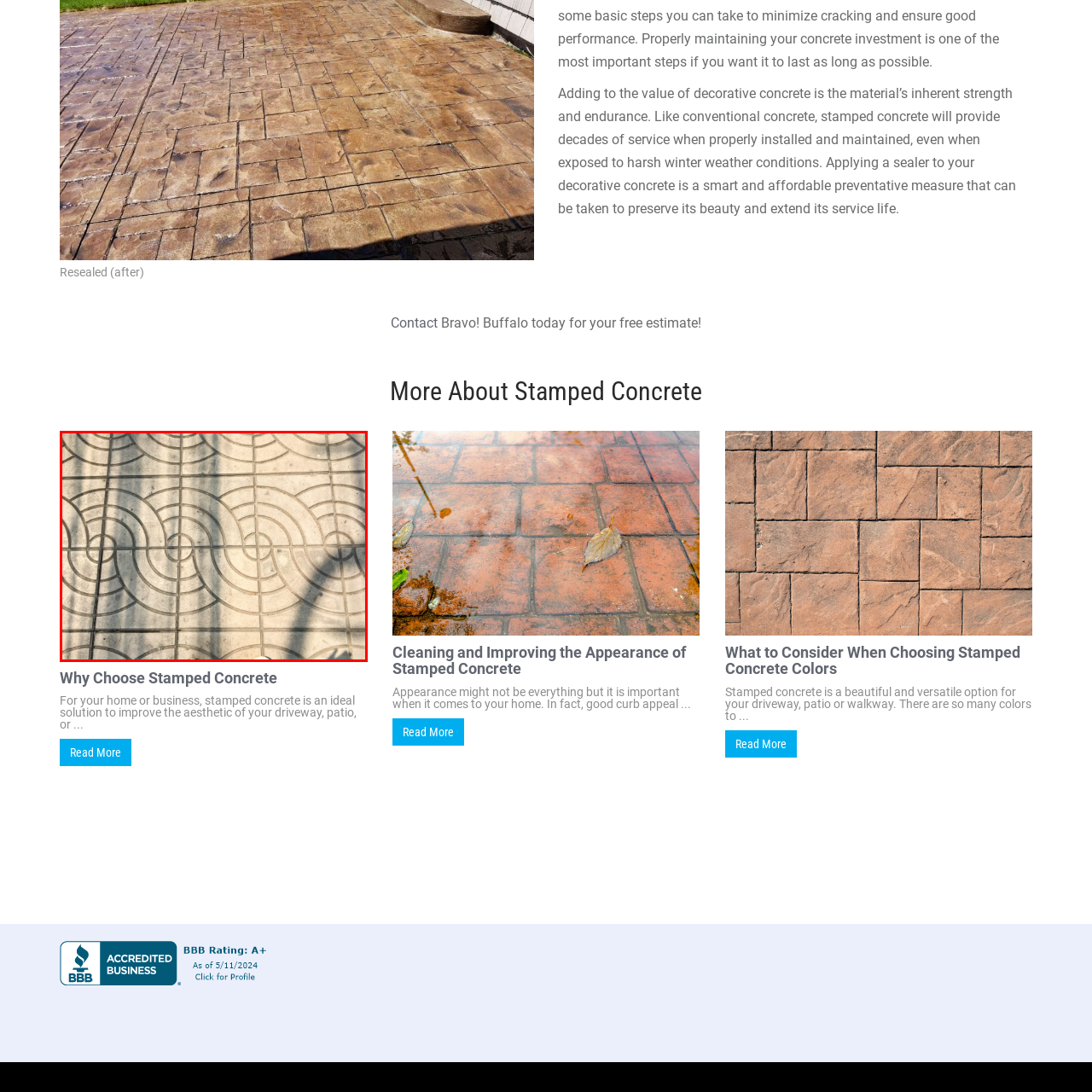What effect does the light have on the surface?
Examine the visual content inside the red box and reply with a single word or brief phrase that best answers the question.

Casting shadows